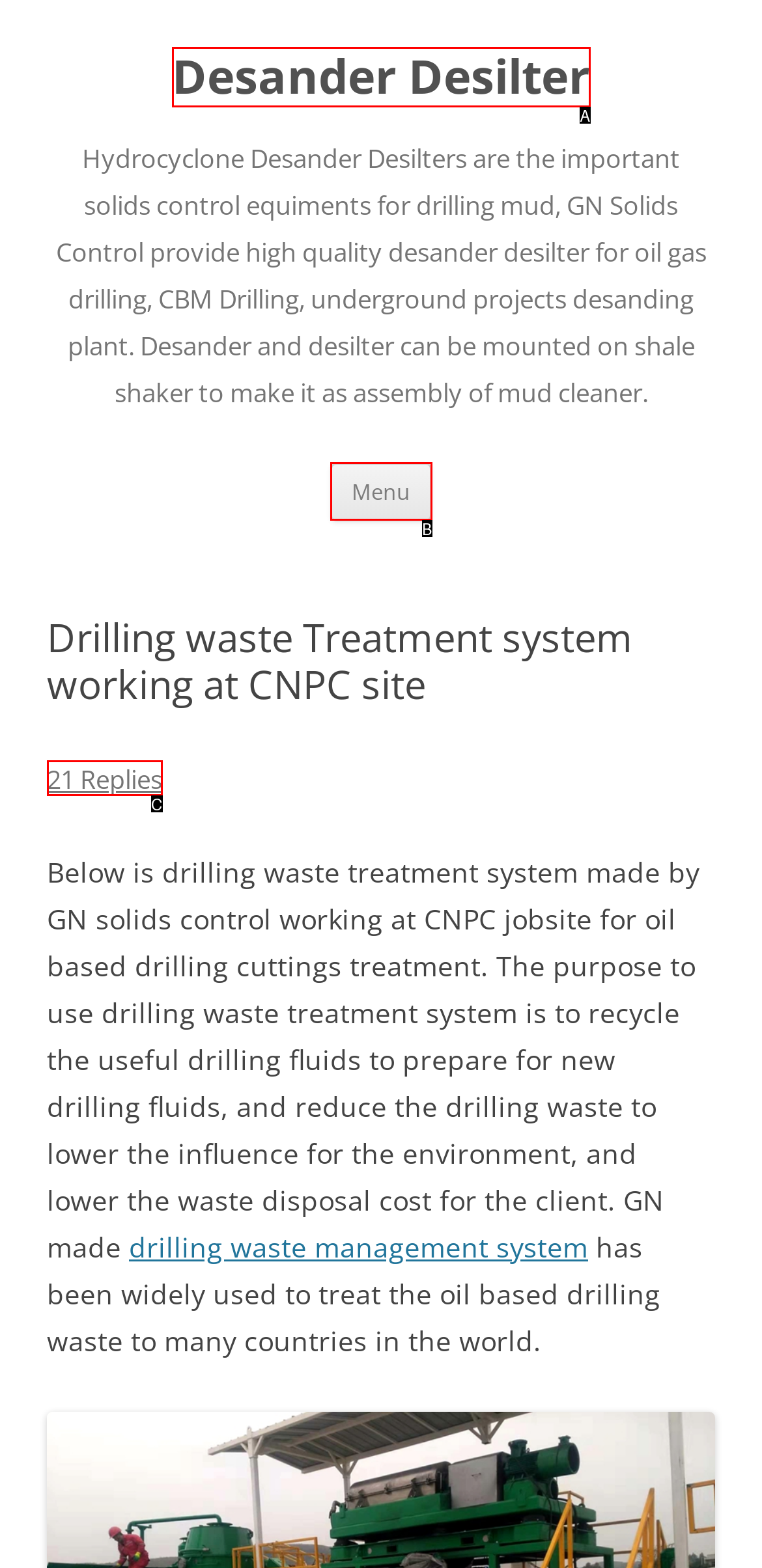Based on the given description: 21 Replies, determine which HTML element is the best match. Respond with the letter of the chosen option.

C